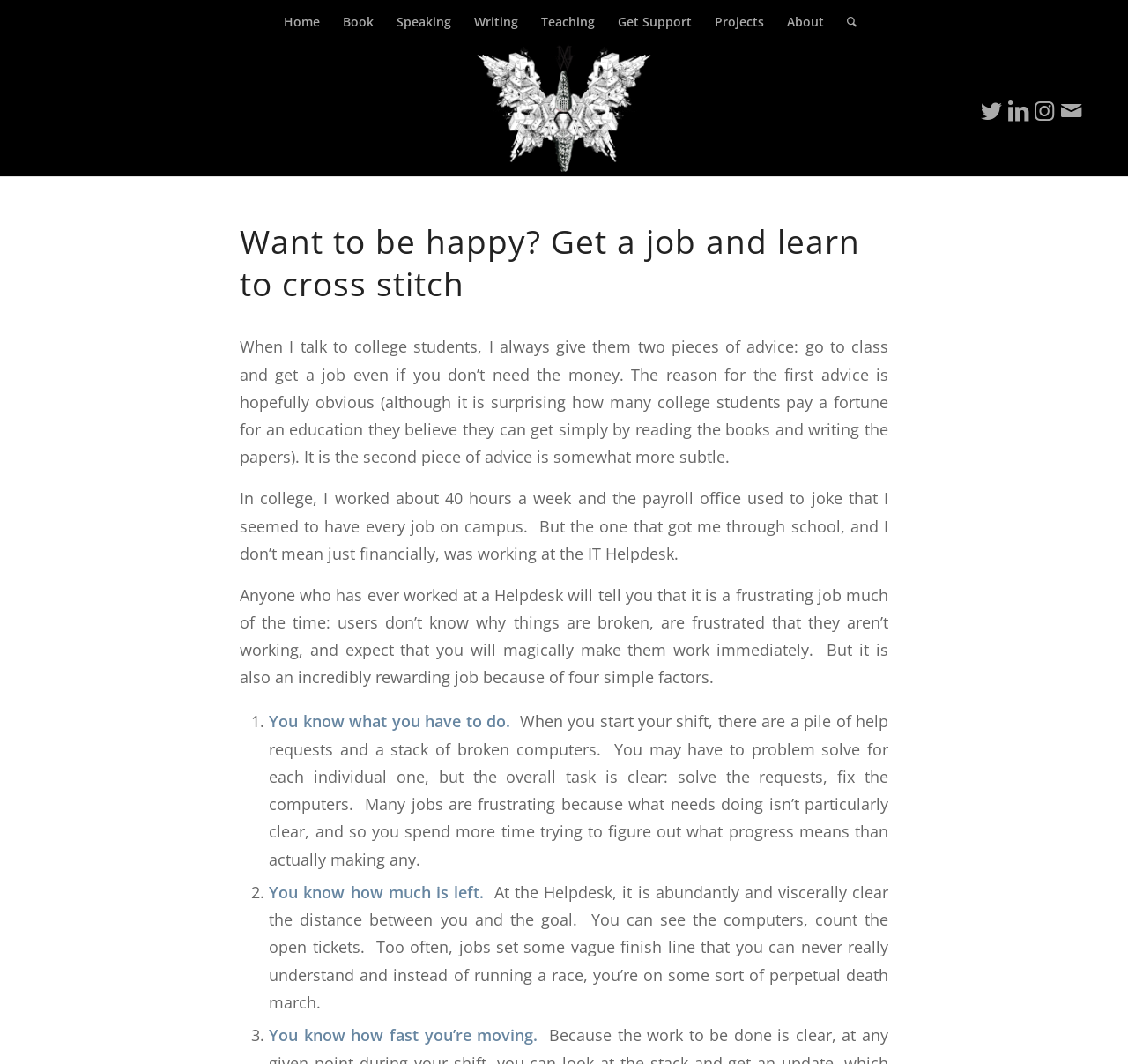Produce an extensive caption that describes everything on the webpage.

The webpage is a personal blog or website of Matt Wallaert, with a focus on his writing and speaking engagements. At the top of the page, there is a horizontal menu bar with 9 menu items: Home, Book, Speaking, Writing, Teaching, Get Support, Projects, About, and Search. Each menu item is a link, and they are evenly spaced across the top of the page.

Below the menu bar, there is a large header section that takes up about a quarter of the page. This section contains a profile picture of Matt Wallaert, with a link to his name below it. The profile picture is centered, with a width that spans about a third of the page.

To the right of the profile picture, there are four social media links: Twitter, LinkedIn, Instagram, and Mail. These links are small and arranged horizontally.

The main content of the page is a blog post titled "Want to be happy? Get a job and learn to cross stitch." The post is divided into several paragraphs, with a clear heading at the top. The text is written in a conversational tone, with the author sharing his advice to college students and reflecting on his own experiences working at an IT Helpdesk. The post includes four numbered points, each with a brief description.

Overall, the webpage has a clean and simple design, with a focus on showcasing Matt Wallaert's writing and personality.